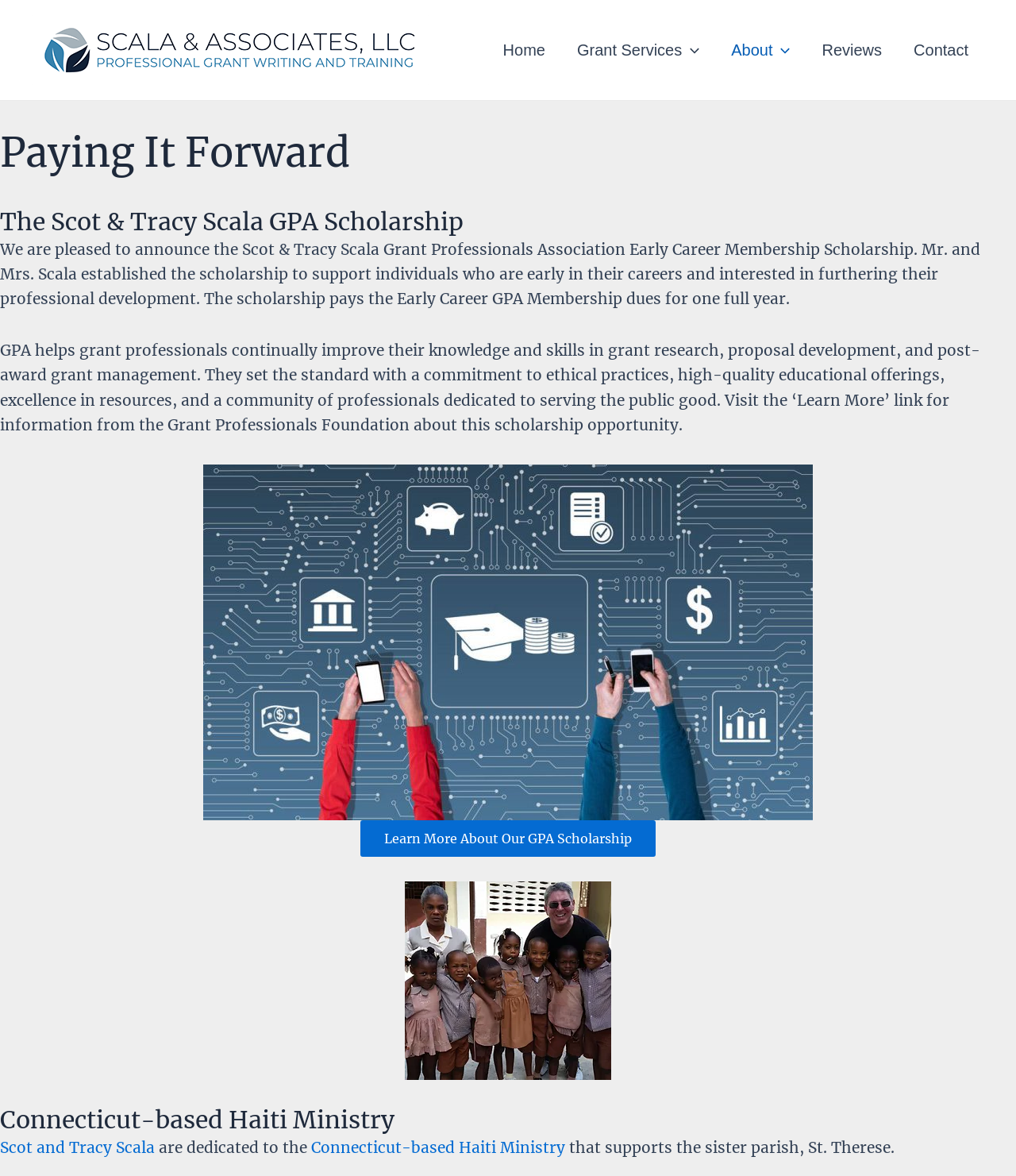Answer the question with a brief word or phrase:
What organization does the scholarship support?

Grant Professionals Association